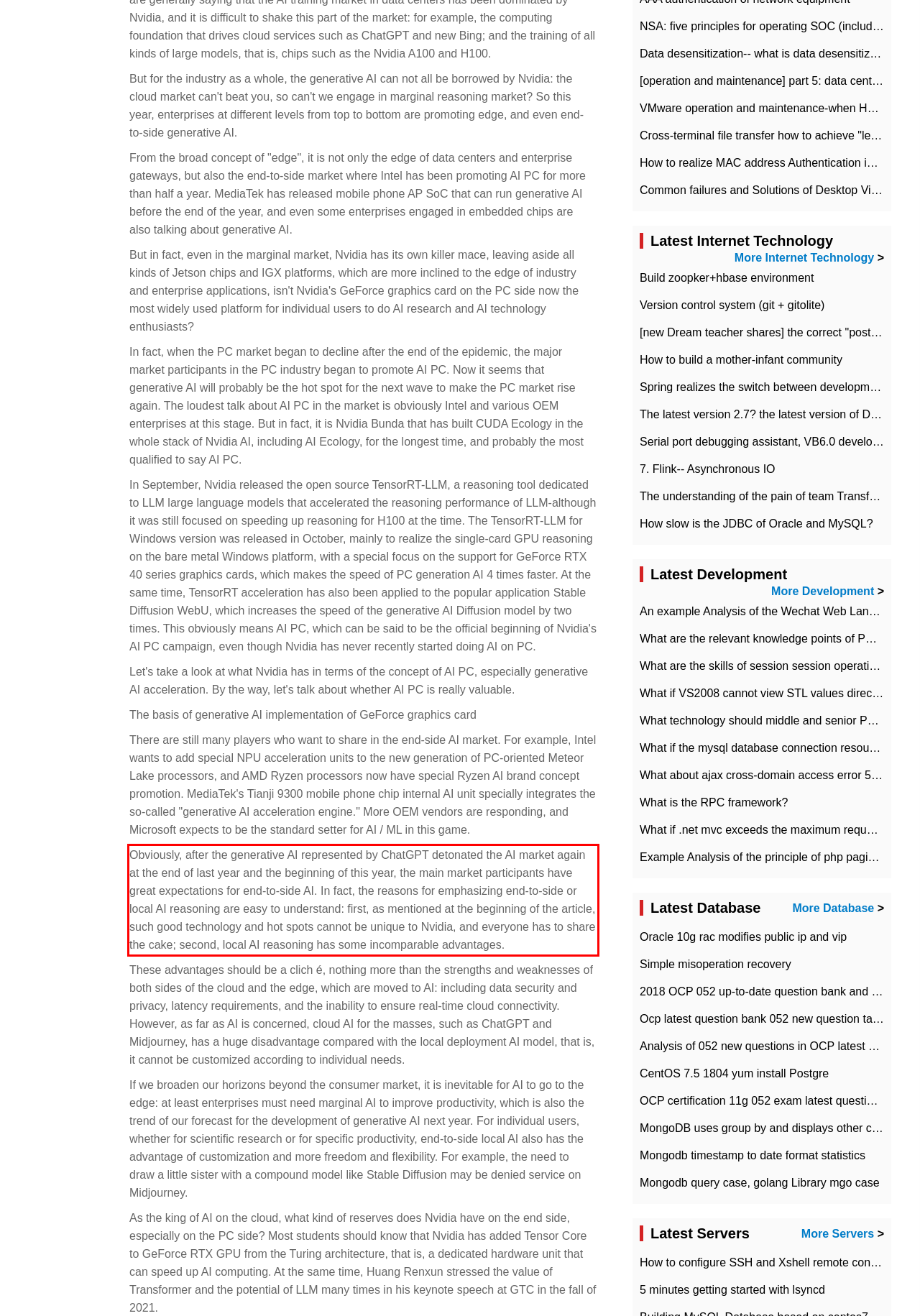Given a webpage screenshot, identify the text inside the red bounding box using OCR and extract it.

Obviously, after the generative AI represented by ChatGPT detonated the AI market again at the end of last year and the beginning of this year, the main market participants have great expectations for end-to-side AI. In fact, the reasons for emphasizing end-to-side or local AI reasoning are easy to understand: first, as mentioned at the beginning of the article, such good technology and hot spots cannot be unique to Nvidia, and everyone has to share the cake; second, local AI reasoning has some incomparable advantages.